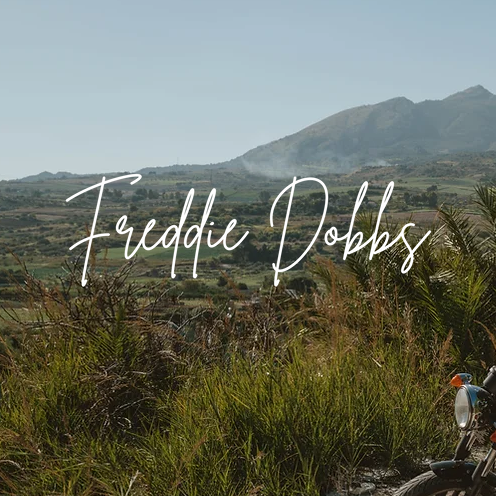Look at the image and answer the question in detail:
What is the name displayed in elegant script?

The caption states that the name 'Freddie Dobbs' is prominently displayed in elegant script, suggesting that this image is personal to an adventure enthusiast or traveler.